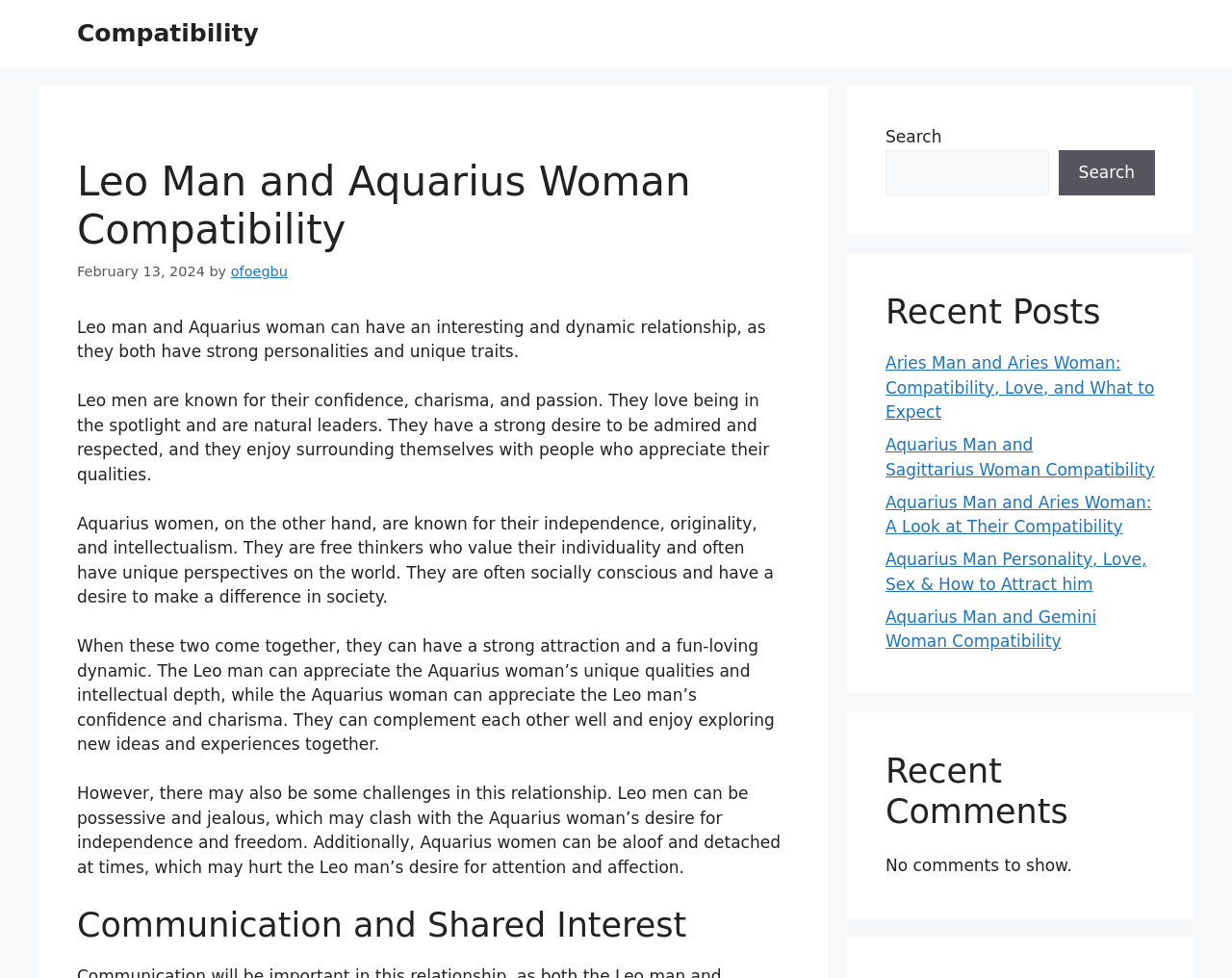Answer the question below with a single word or a brief phrase: 
Are there any comments on the article?

No